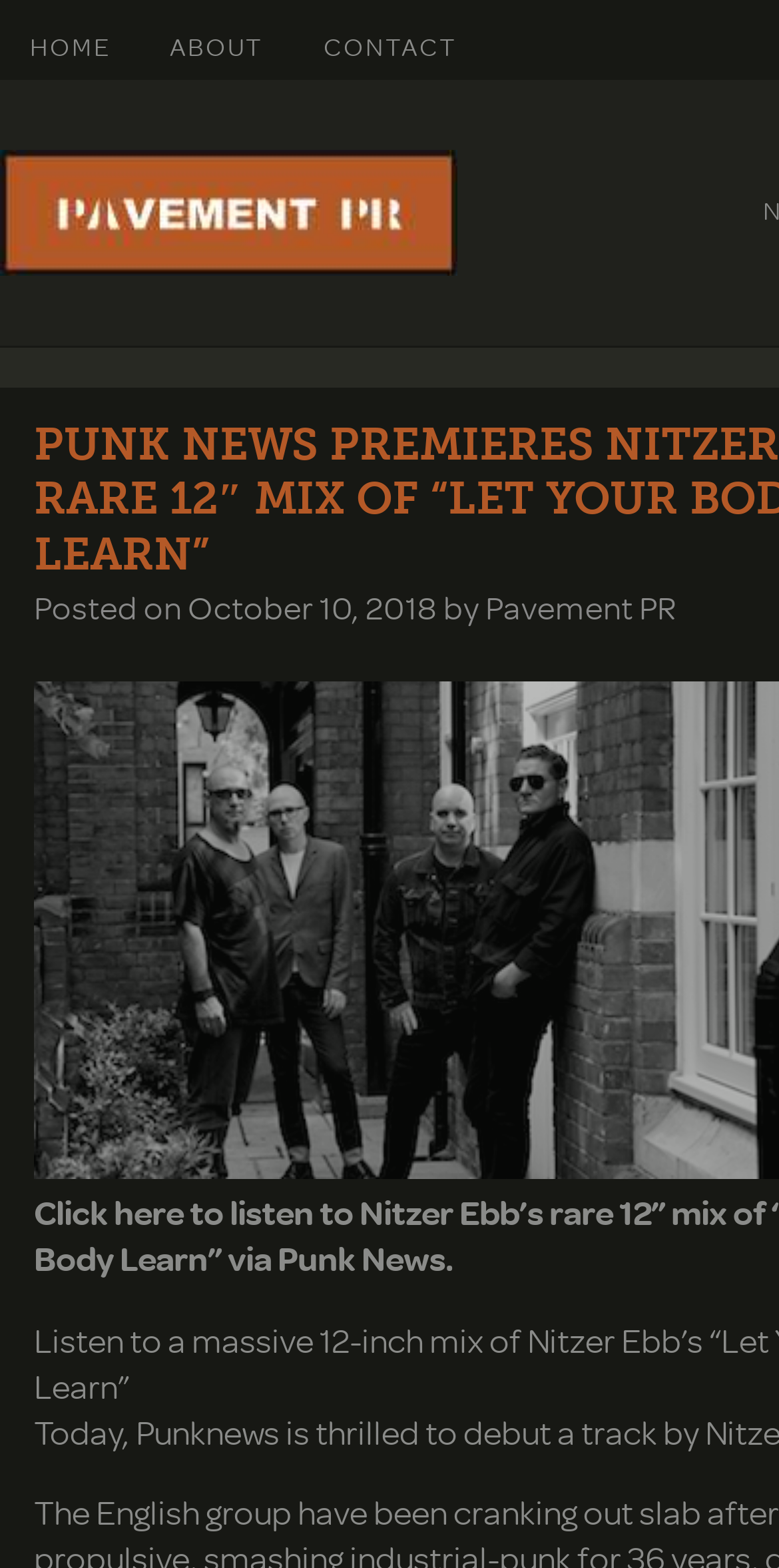What is the date of the post?
Refer to the image and provide a thorough answer to the question.

I found the date by looking at the link element with the text 'October 10, 2018' which is likely to be the date of the post.